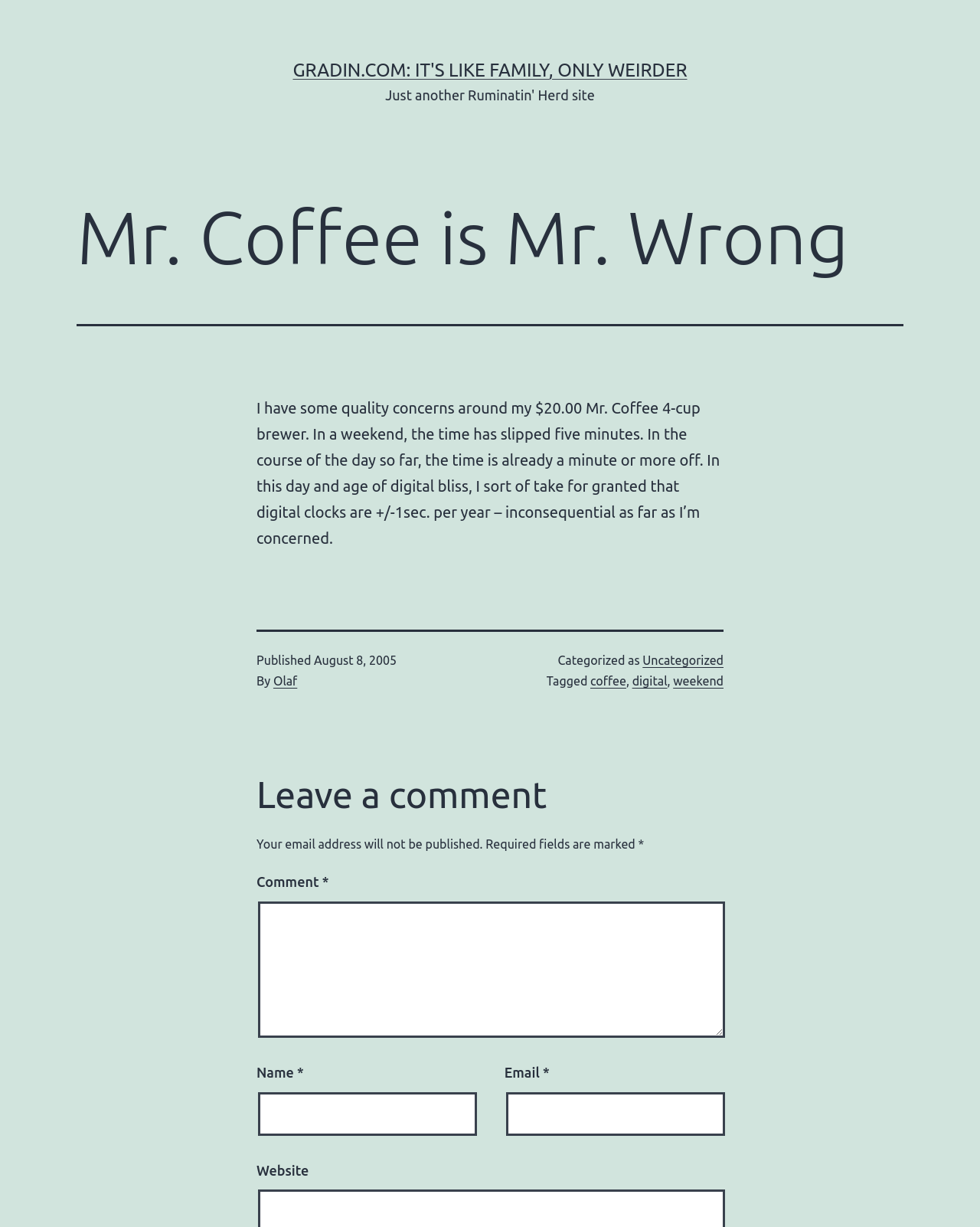Determine the bounding box coordinates for the region that must be clicked to execute the following instruction: "Leave a comment".

[0.262, 0.628, 0.738, 0.667]